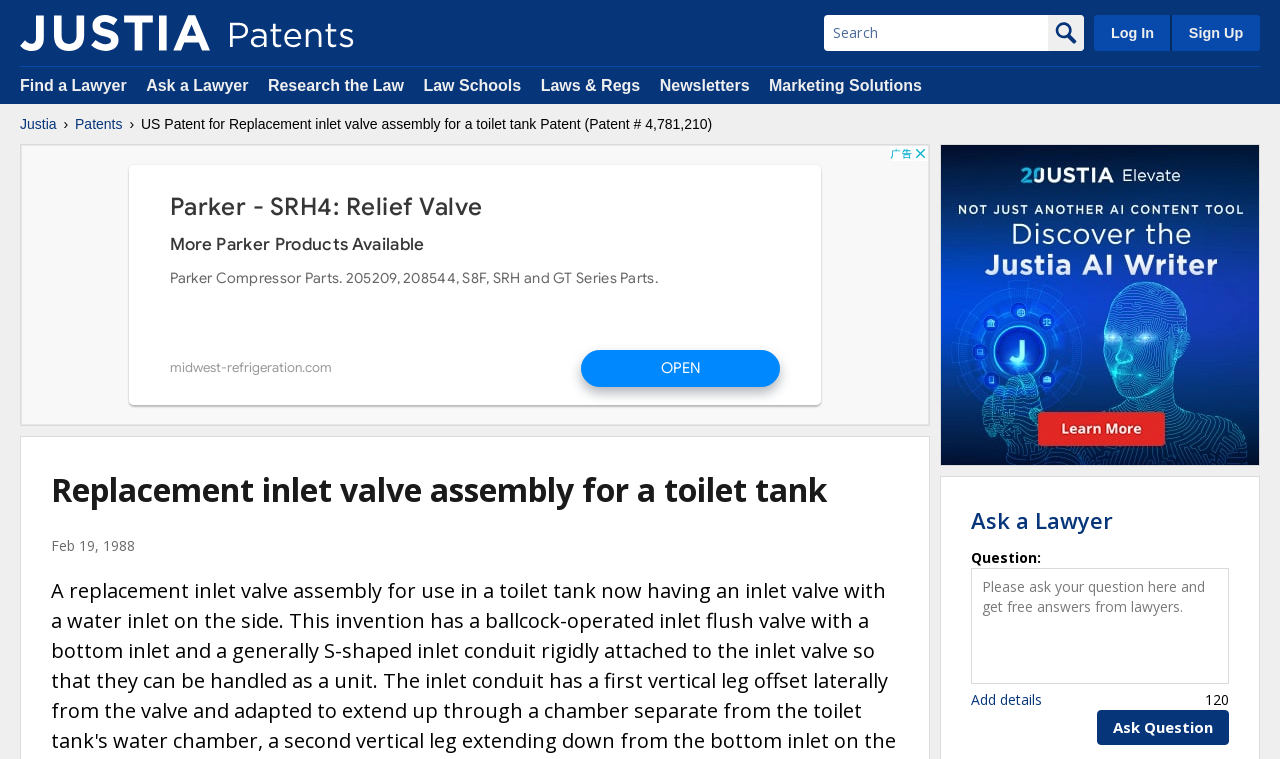How many characters can be entered in the question textbox?
Answer the question based on the image using a single word or a brief phrase.

120